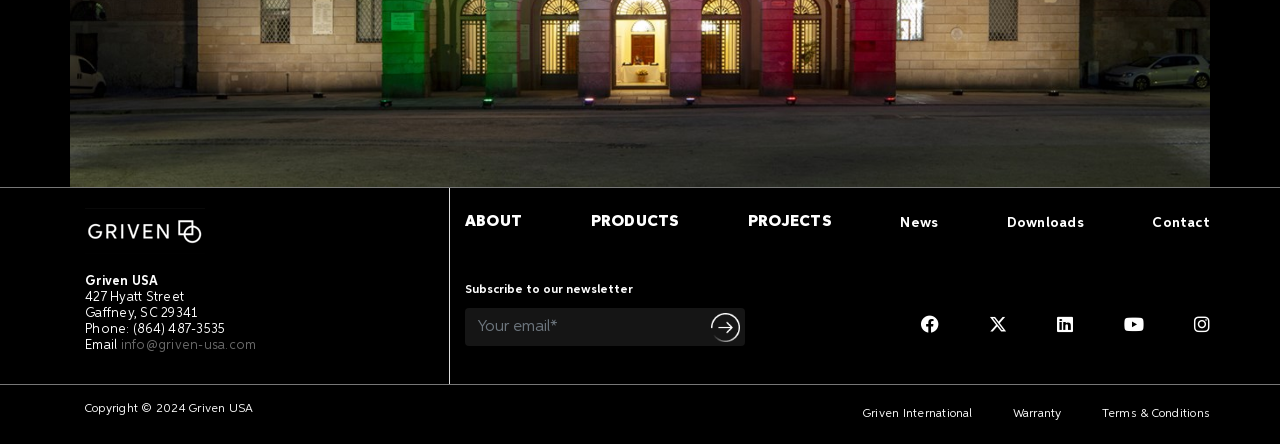Please identify the bounding box coordinates of the region to click in order to complete the given instruction: "Subscribe to the newsletter". The coordinates should be four float numbers between 0 and 1, i.e., [left, top, right, bottom].

[0.555, 0.694, 0.582, 0.78]